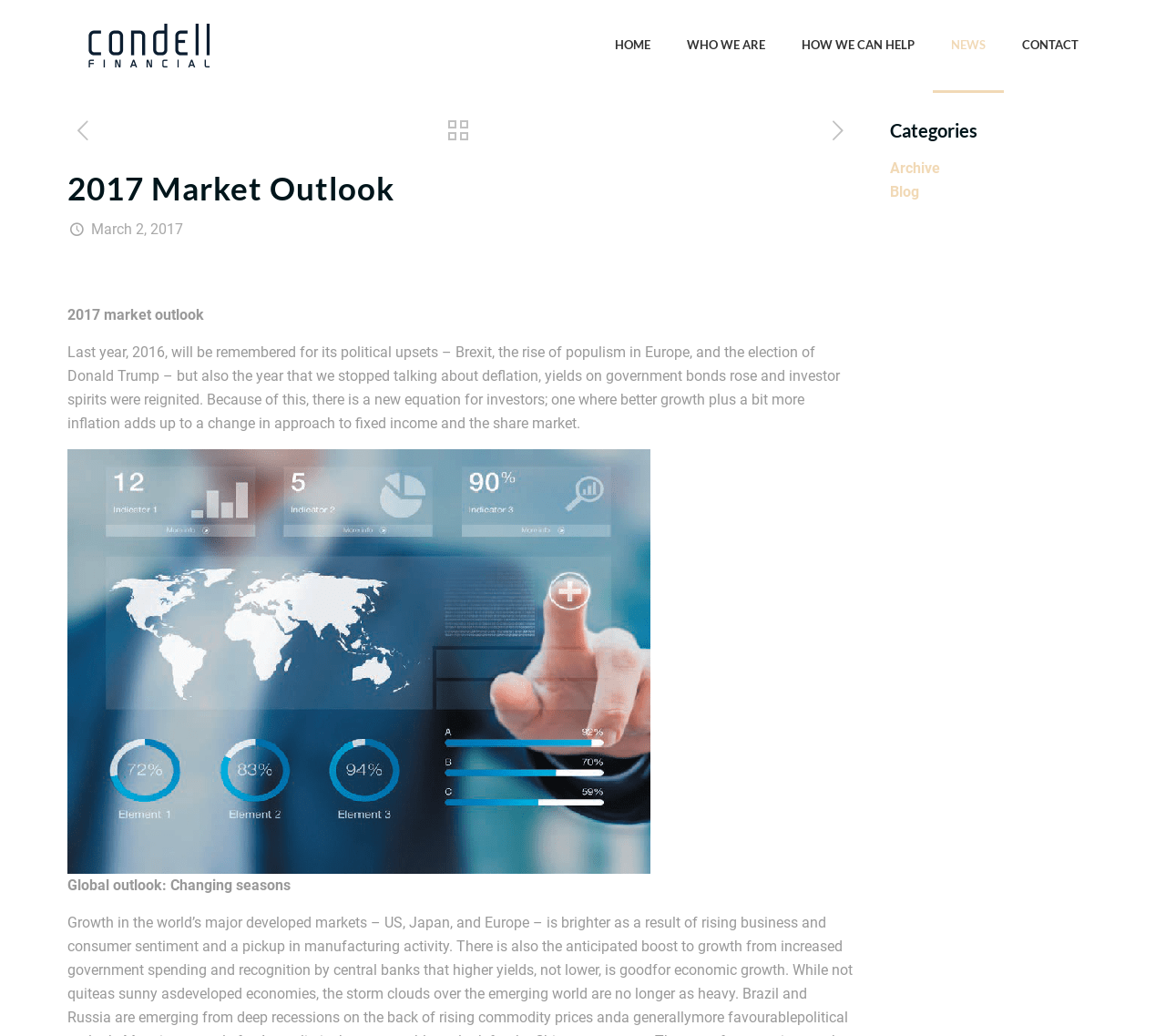Please determine the primary heading and provide its text.

2017 Market Outlook